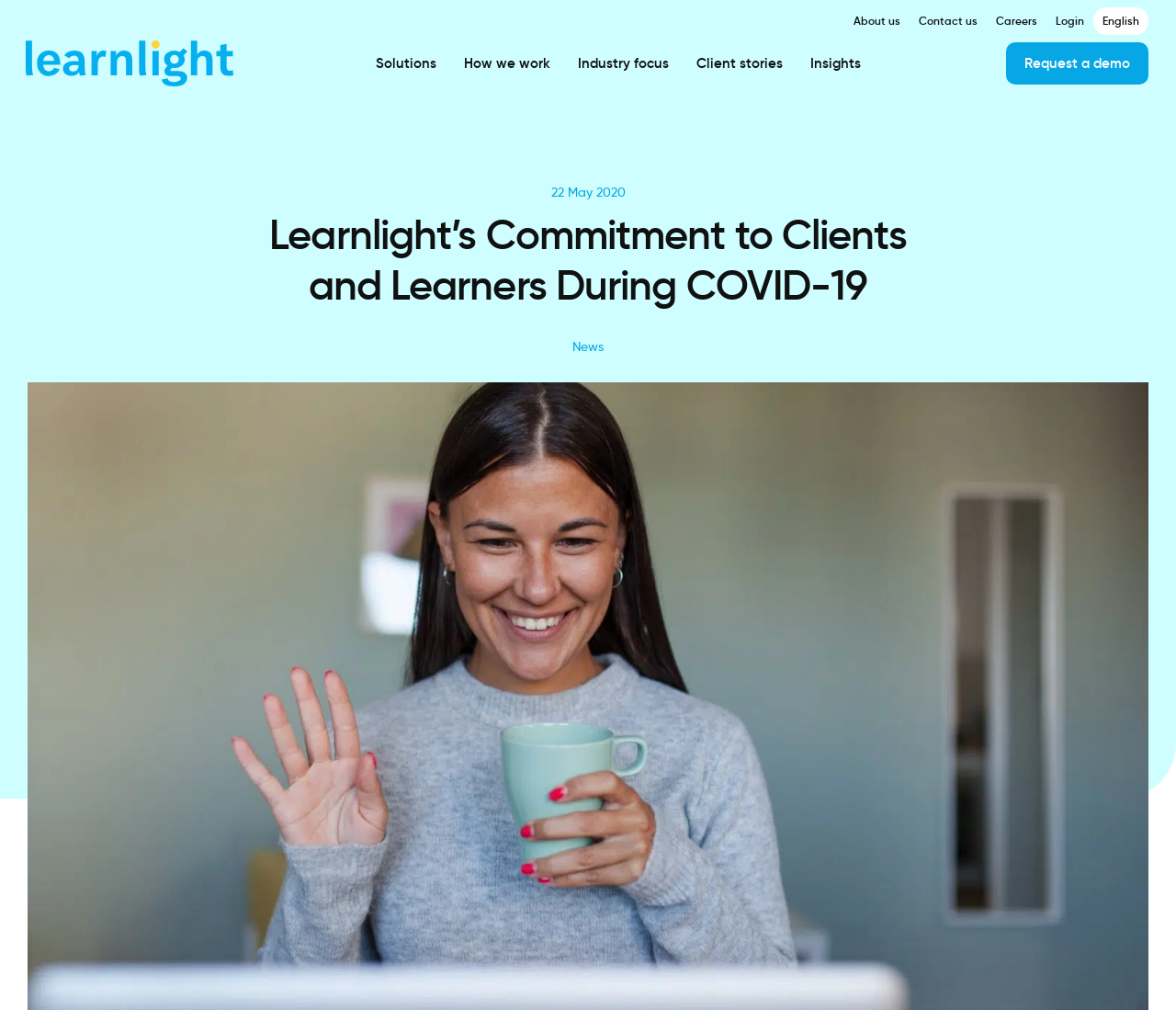Reply to the question below using a single word or brief phrase:
How many navigation links are in the top menu?

5